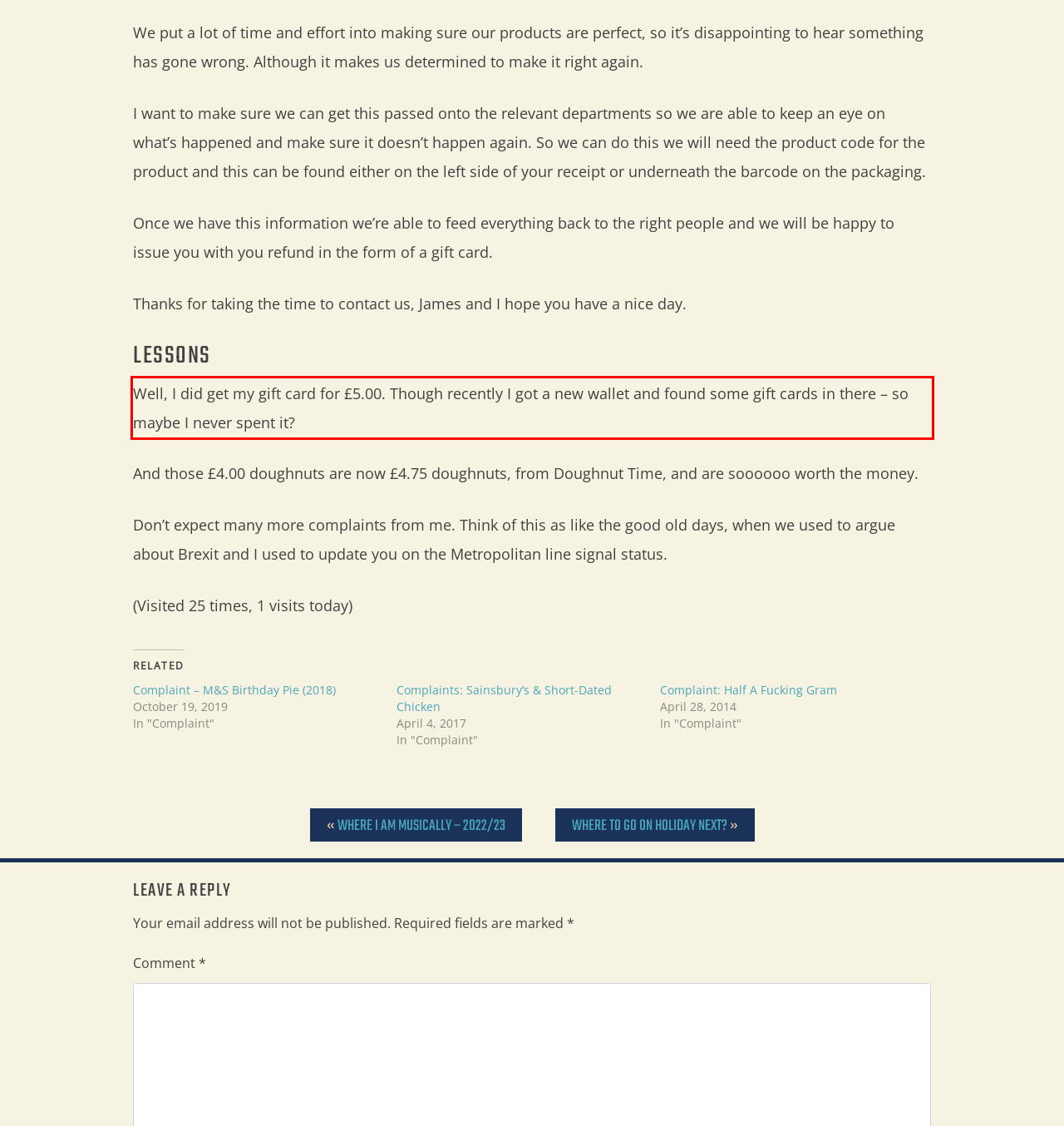You have a screenshot with a red rectangle around a UI element. Recognize and extract the text within this red bounding box using OCR.

Well, I did get my gift card for £5.00. Though recently I got a new wallet and found some gift cards in there – so maybe I never spent it?